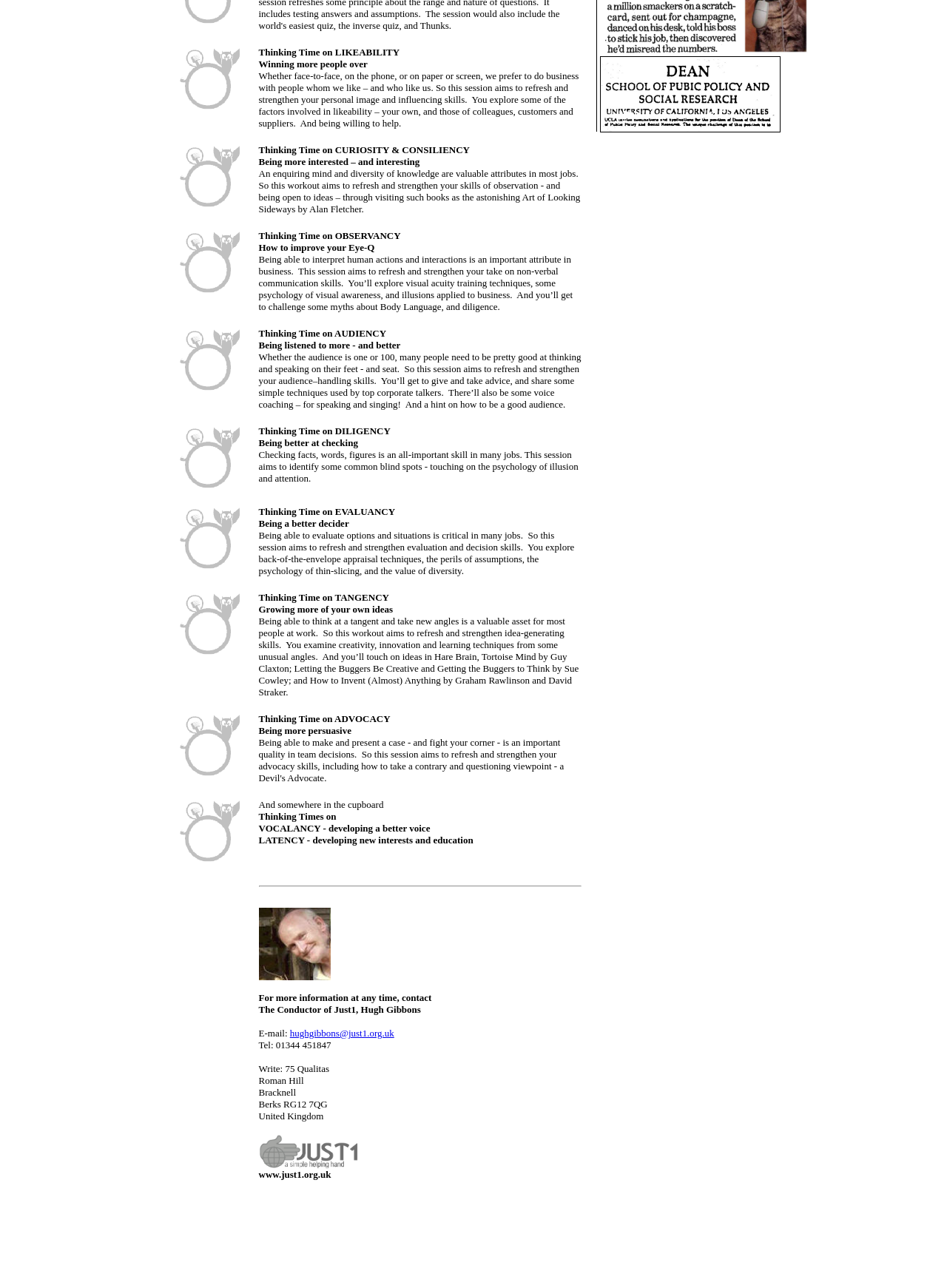Can you give a detailed response to the following question using the information from the image? How many images are present in the first row of the webpage?

There are 2 images present in the first row of the webpage, one in the first gridcell and another in the second gridcell, which are used to visually represent the Thinking Time sessions.